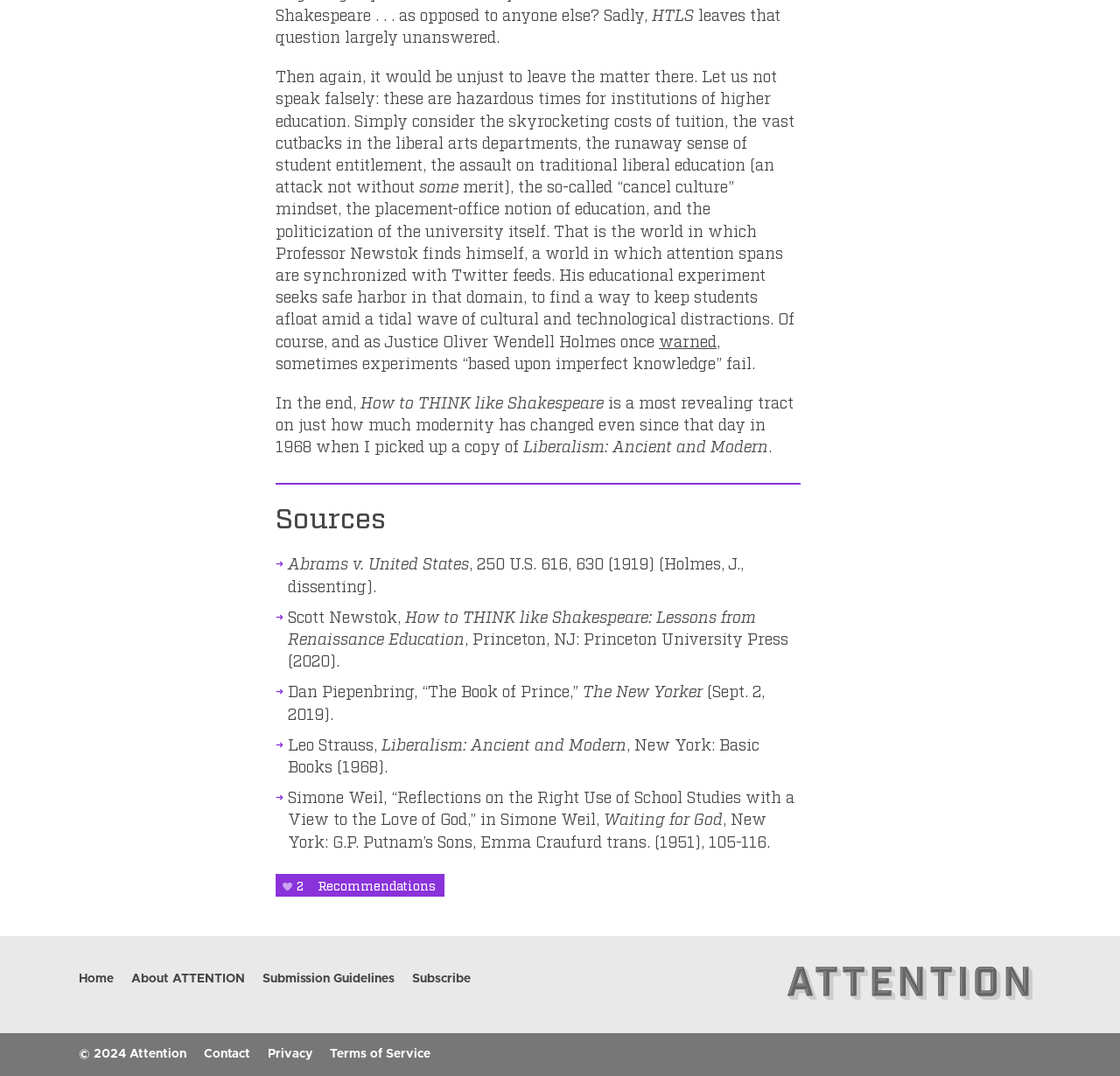Pinpoint the bounding box coordinates for the area that should be clicked to perform the following instruction: "Click on 'Home'".

[0.07, 0.902, 0.109, 0.918]